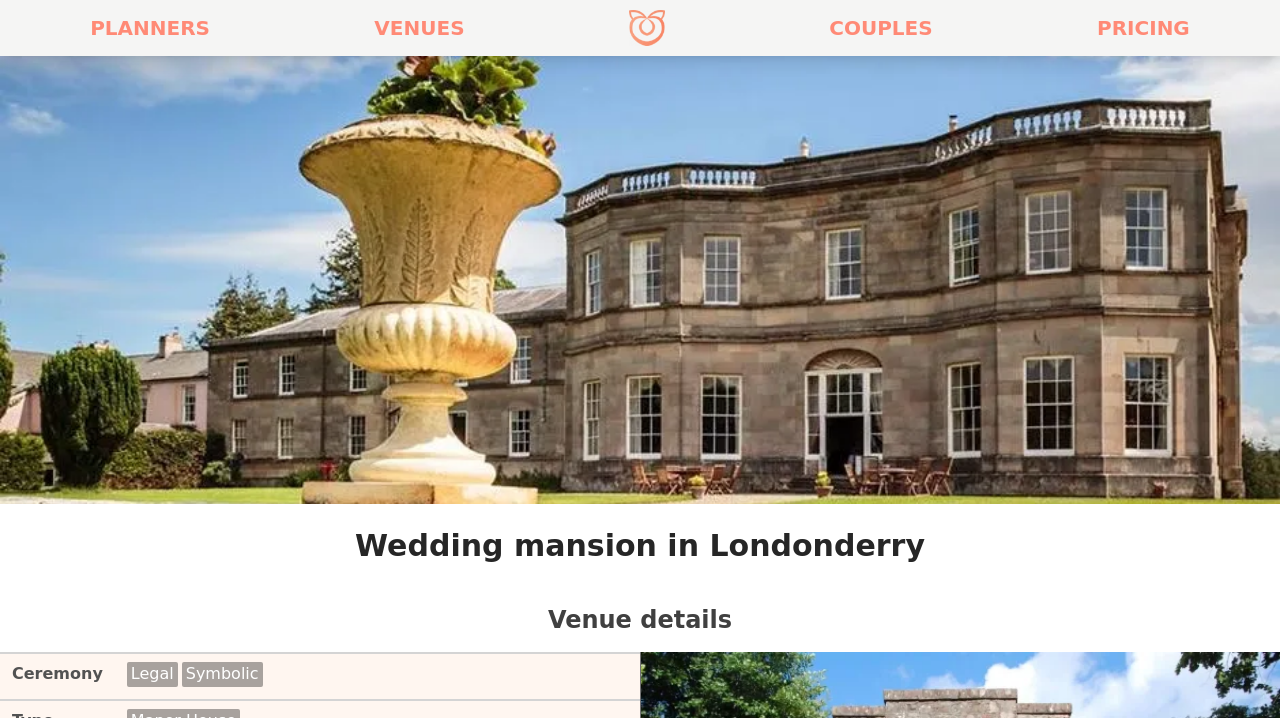Extract the bounding box of the UI element described as: "Shipping".

None